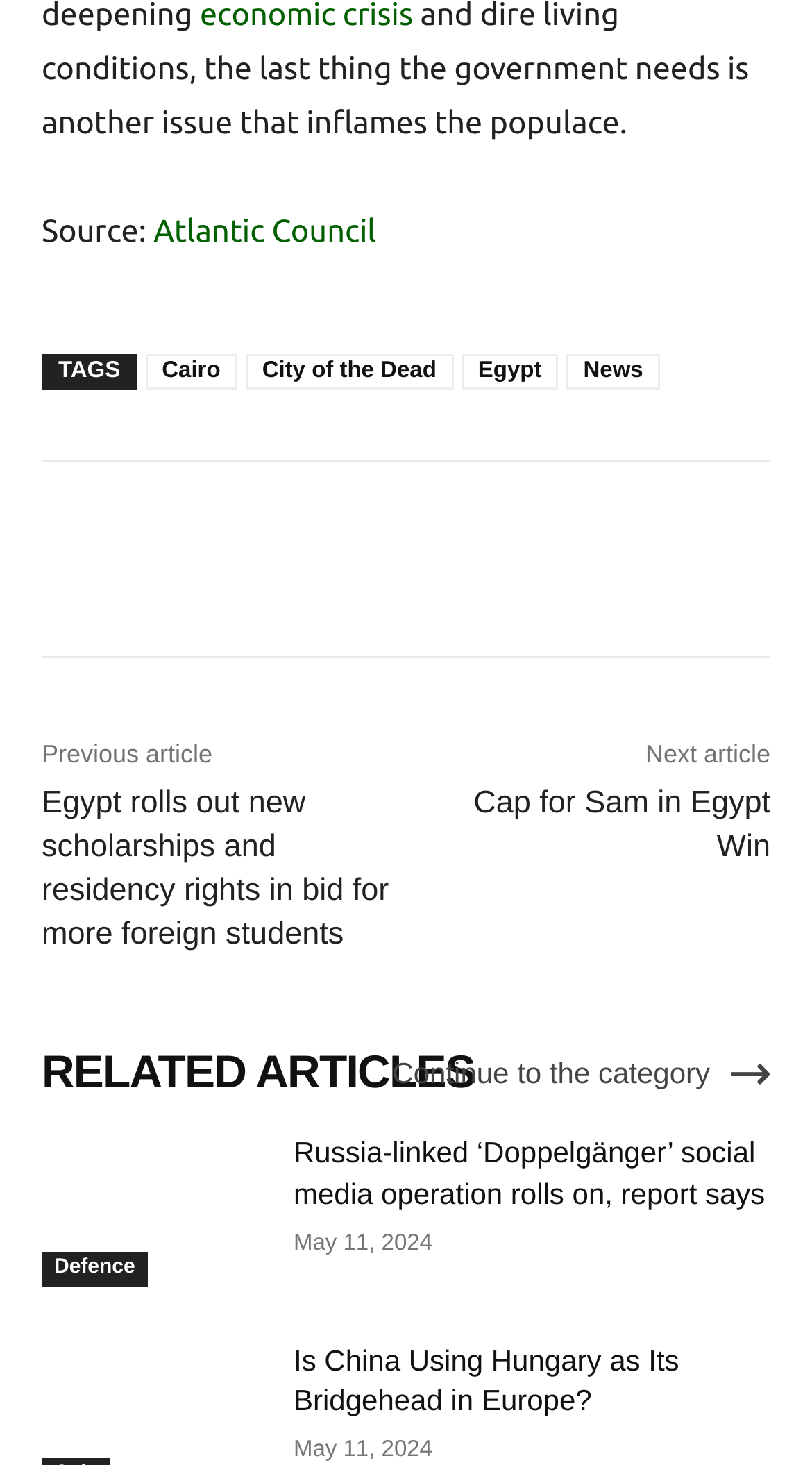Answer with a single word or phrase: 
How many related articles are there in the webpage?

3